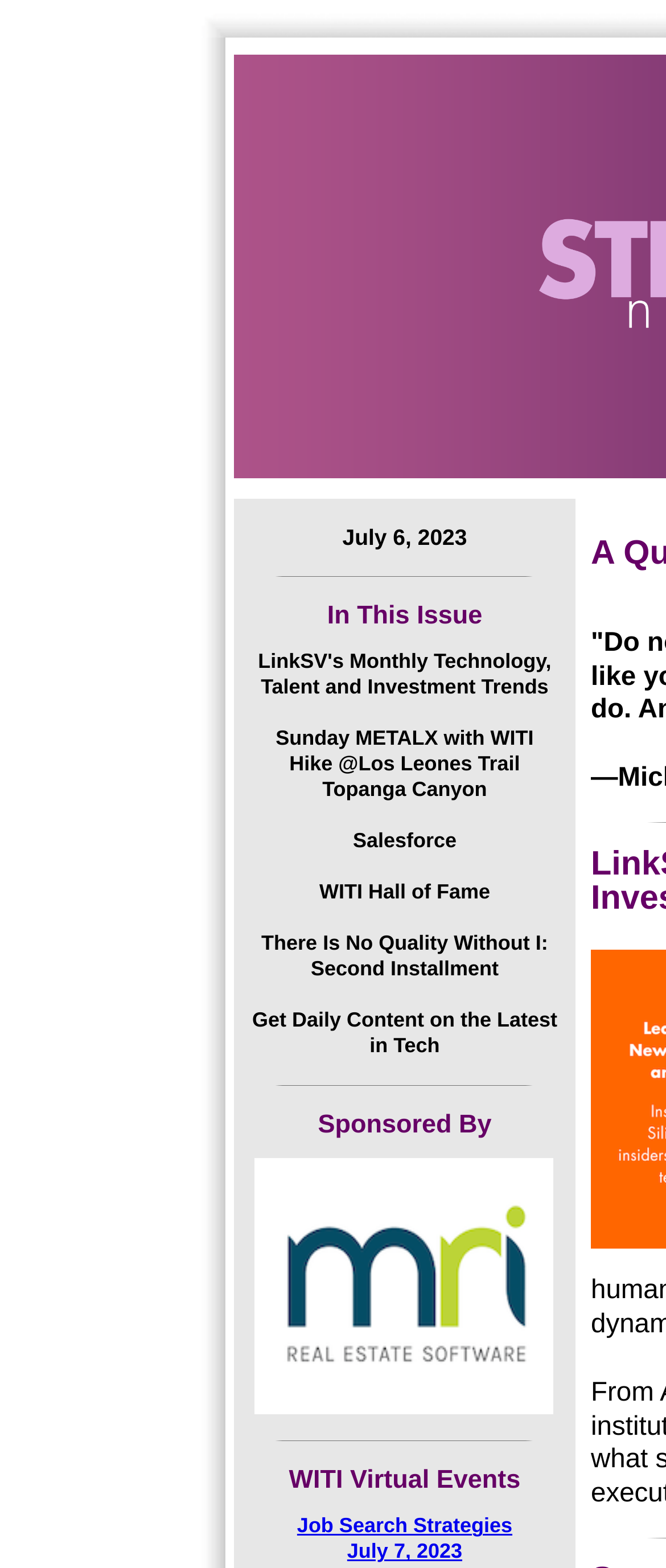Bounding box coordinates should be provided in the format (top-left x, top-left y, bottom-right x, bottom-right y) with all values between 0 and 1. Identify the bounding box for this UI element: alt="MRI Real Estate Software"

[0.383, 0.89, 0.832, 0.906]